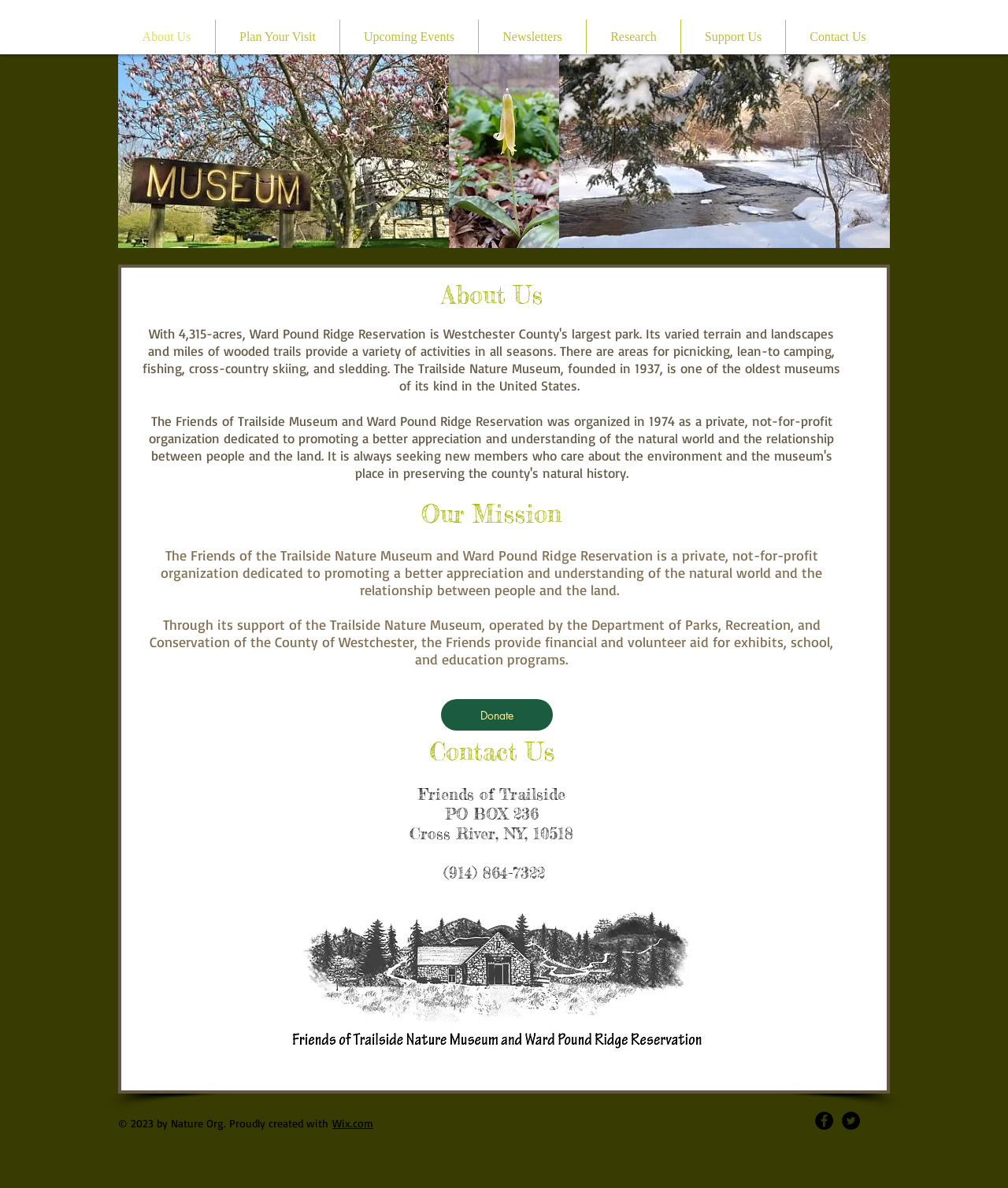Bounding box coordinates are given in the format (top-left x, top-left y, bottom-right x, bottom-right y). All values should be floating point numbers between 0 and 1. Provide the bounding box coordinate for the UI element described as: Research

[0.582, 0.017, 0.675, 0.045]